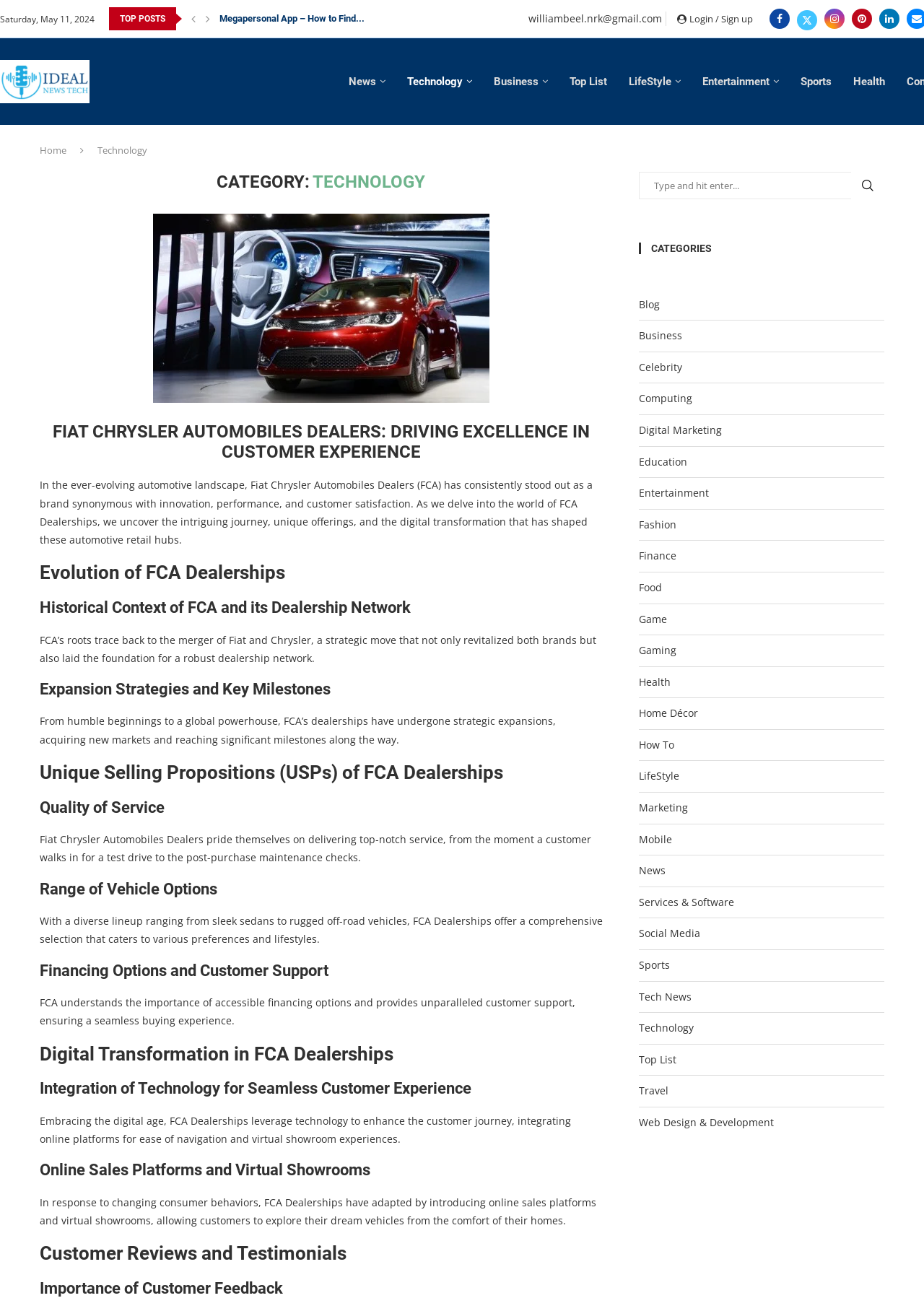Can you determine the bounding box coordinates of the area that needs to be clicked to fulfill the following instruction: "Search for something"?

[0.921, 0.131, 0.957, 0.152]